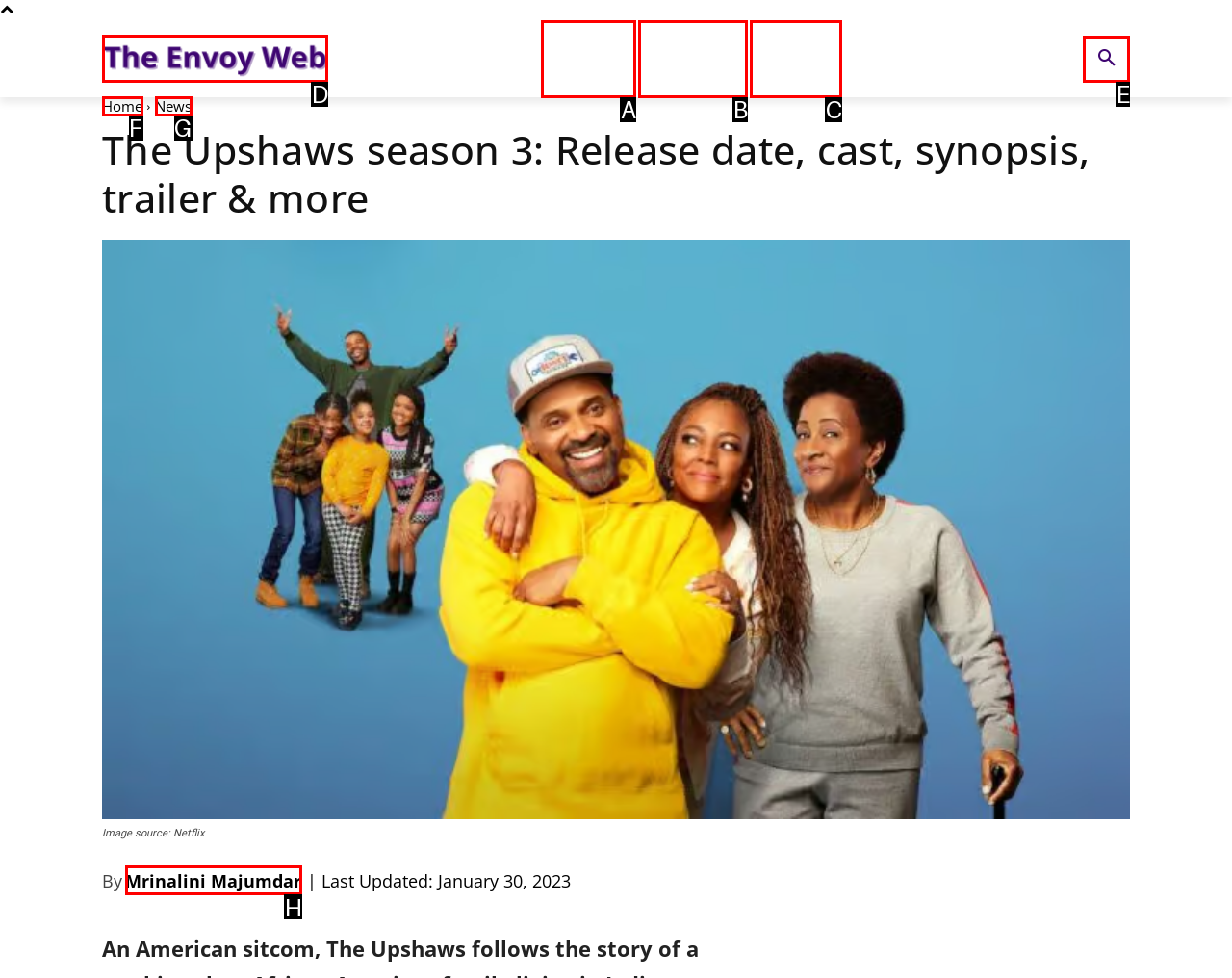Tell me which letter corresponds to the UI element that should be clicked to fulfill this instruction: Check the author's profile
Answer using the letter of the chosen option directly.

H